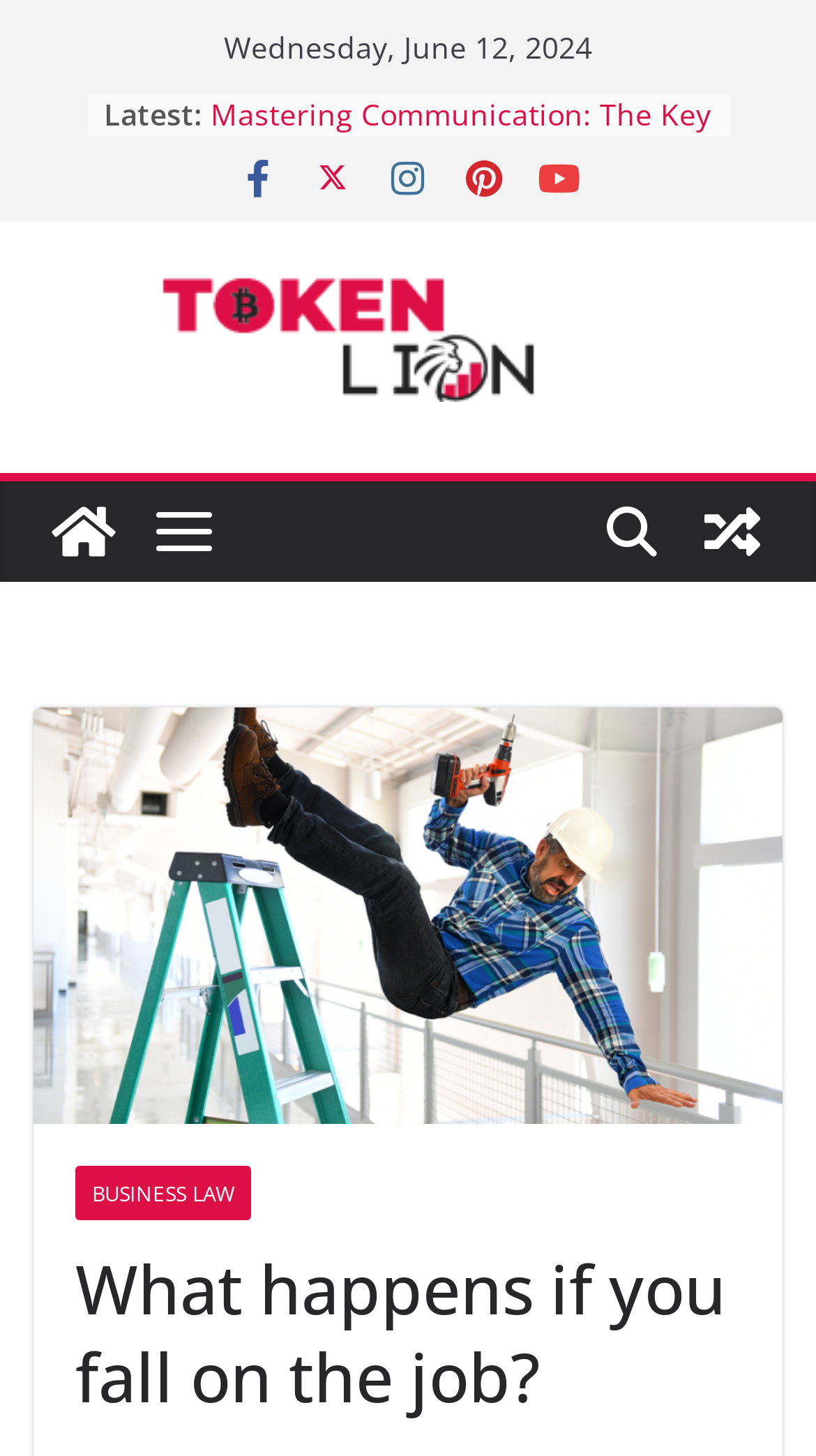Provide a one-word or short-phrase answer to the question:
What is the date displayed at the top of the page?

Wednesday, June 12, 2024